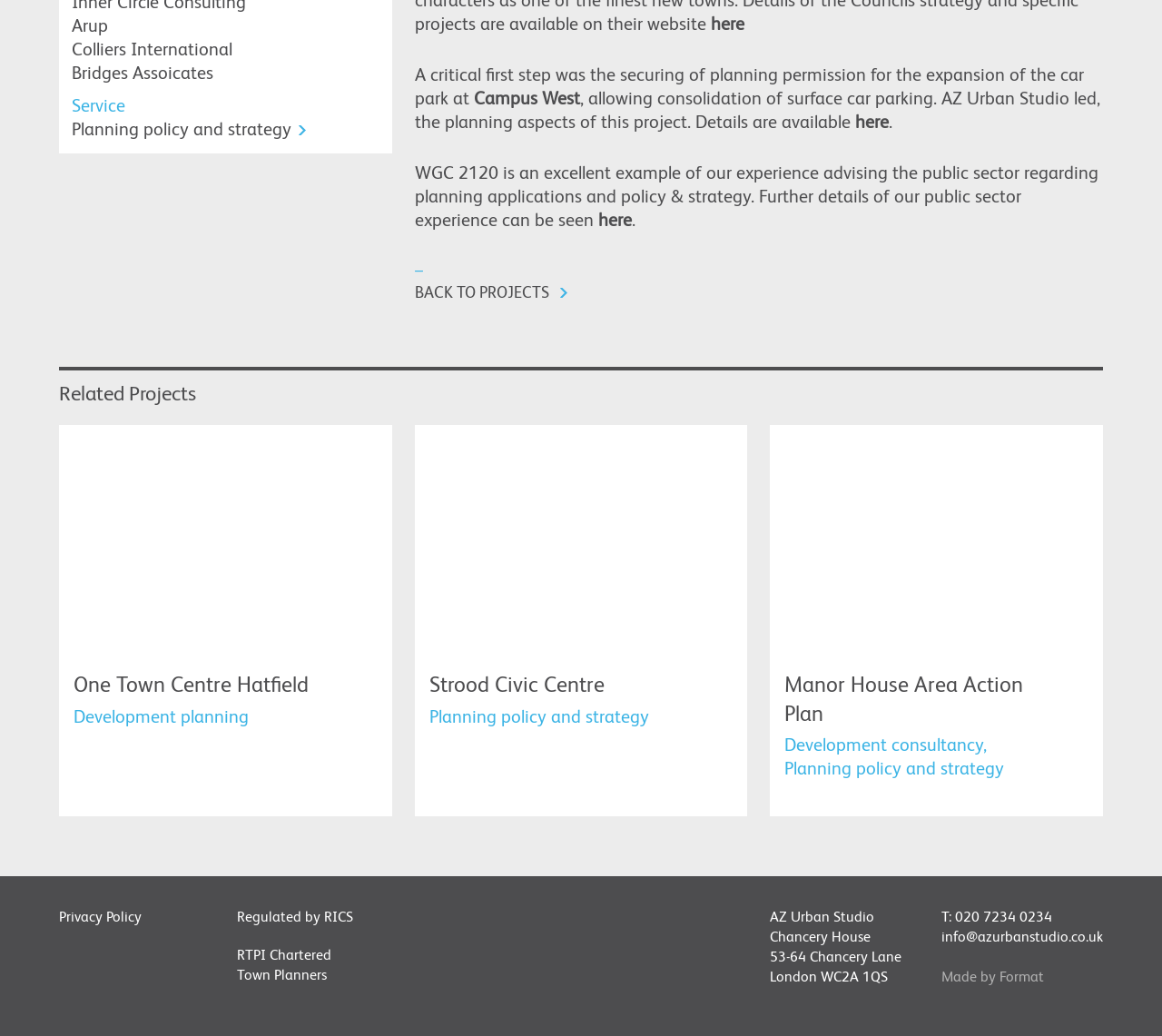Locate the bounding box coordinates of the element that should be clicked to fulfill the instruction: "Click on 'Planning policy and strategy'".

[0.062, 0.115, 0.263, 0.134]